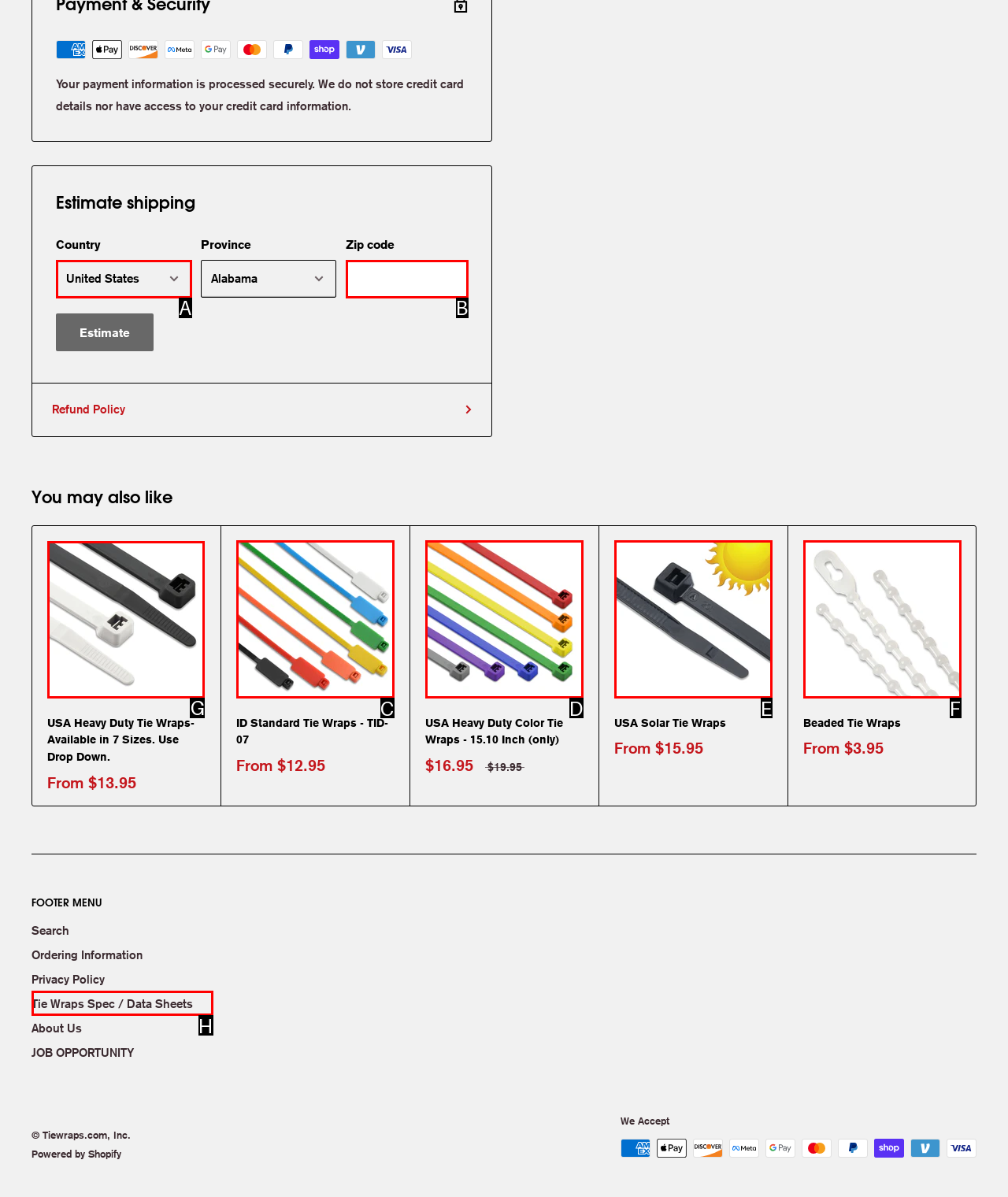Which option should be clicked to execute the following task: Click on USA Heavy Duty Tie Wraps-Available in 7 Sizes? Respond with the letter of the selected option.

G